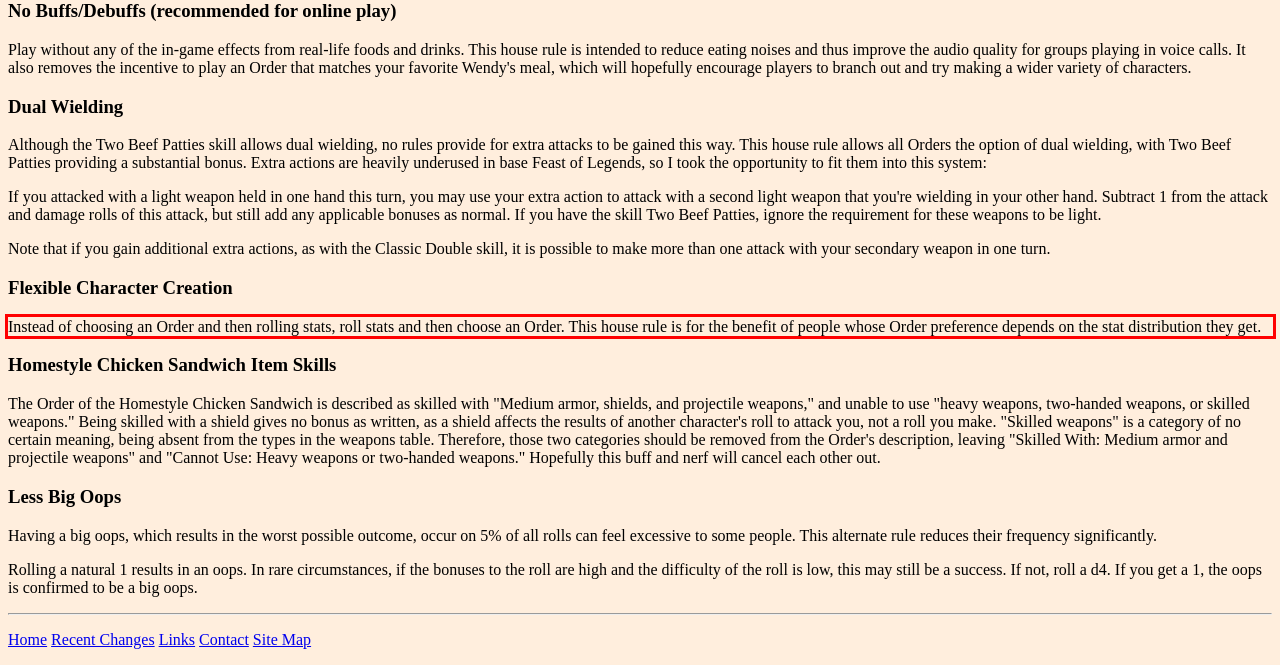Given a screenshot of a webpage containing a red rectangle bounding box, extract and provide the text content found within the red bounding box.

Instead of choosing an Order and then rolling stats, roll stats and then choose an Order. This house rule is for the benefit of people whose Order preference depends on the stat distribution they get.